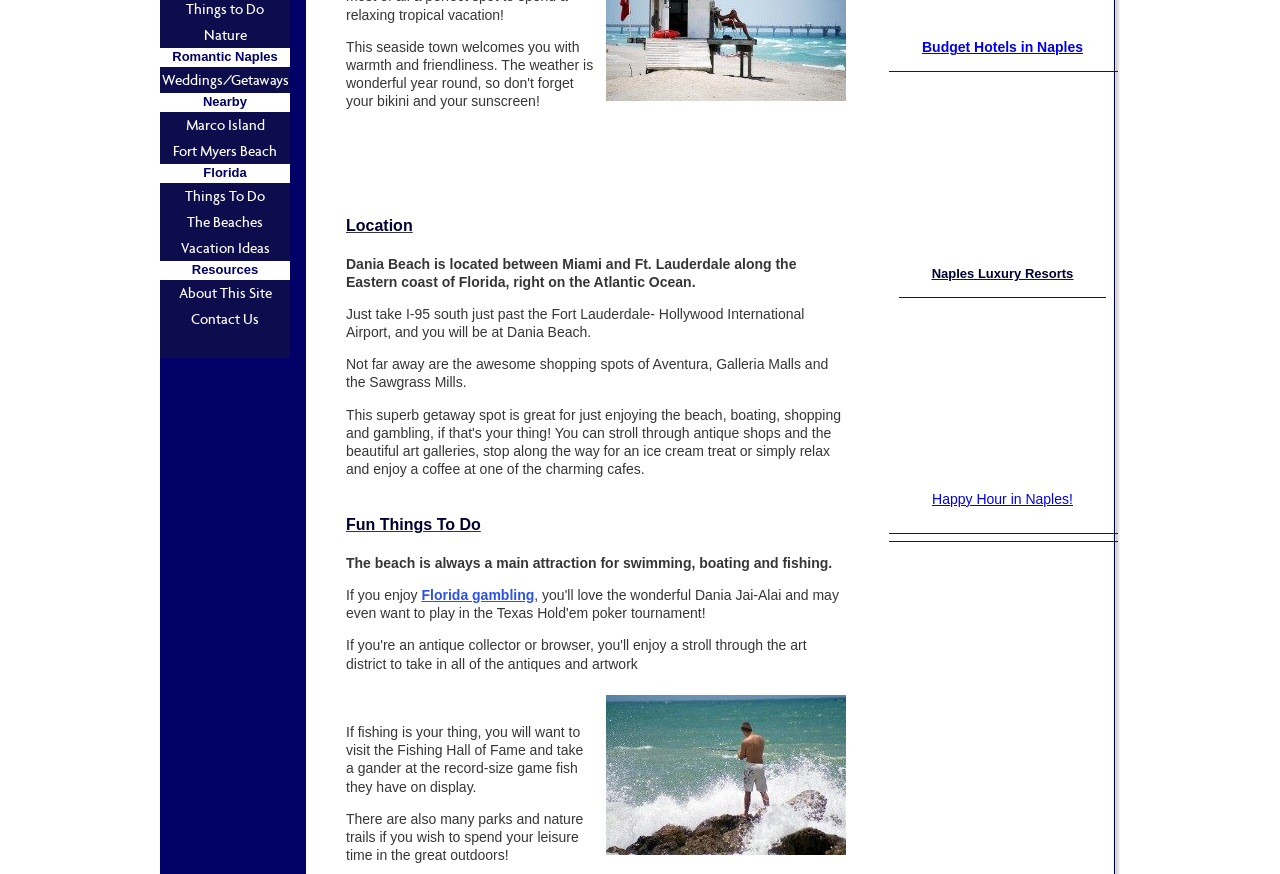Determine the bounding box coordinates for the HTML element mentioned in the following description: "Happy Hour in Naples!". The coordinates should be a list of four floats ranging from 0 to 1, represented as [left, top, right, bottom].

[0.728, 0.562, 0.838, 0.58]